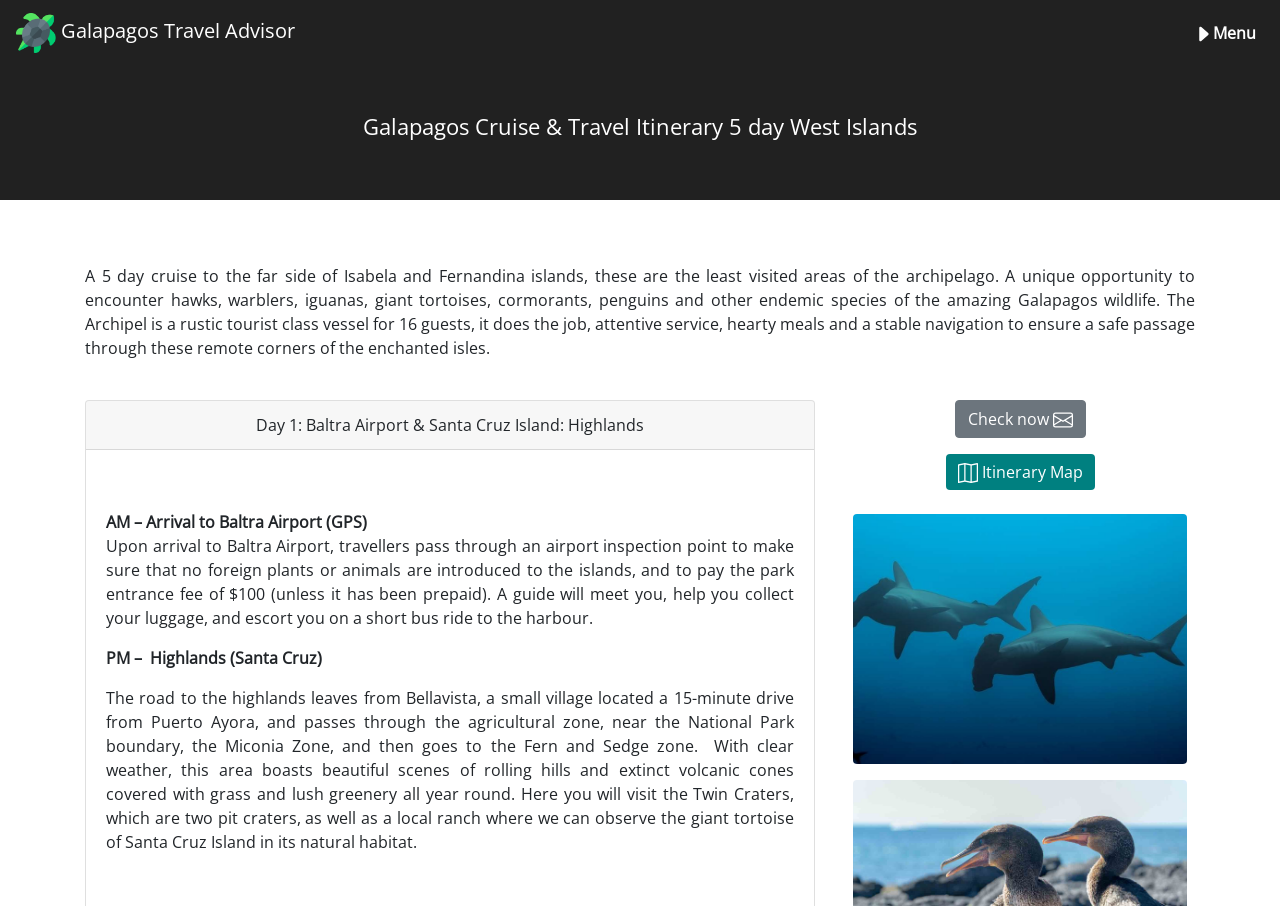Please reply to the following question using a single word or phrase: 
What is the button with an envelope icon for?

Check now